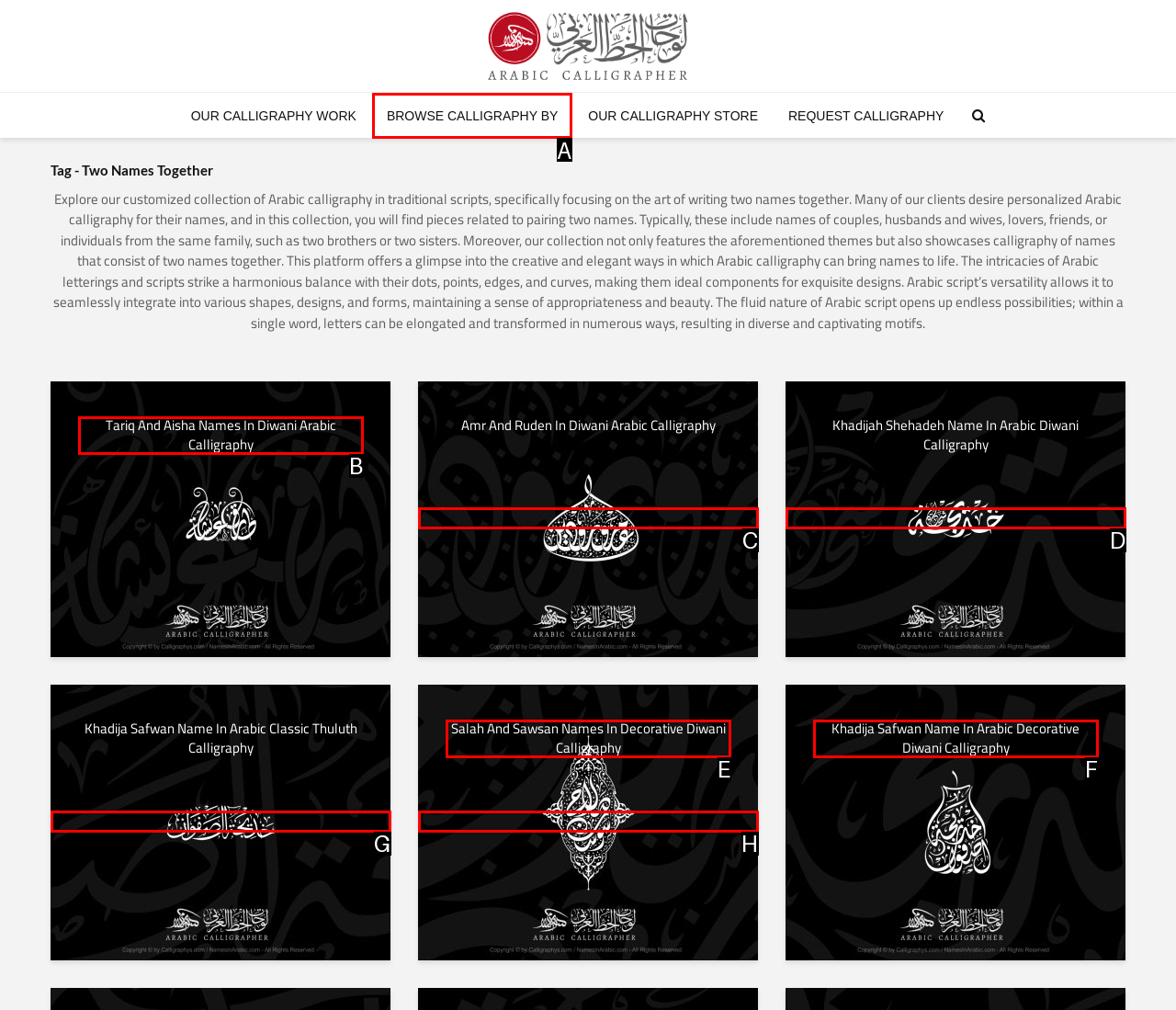Determine the letter of the UI element that will complete the task: Browse calligraphy by
Reply with the corresponding letter.

A